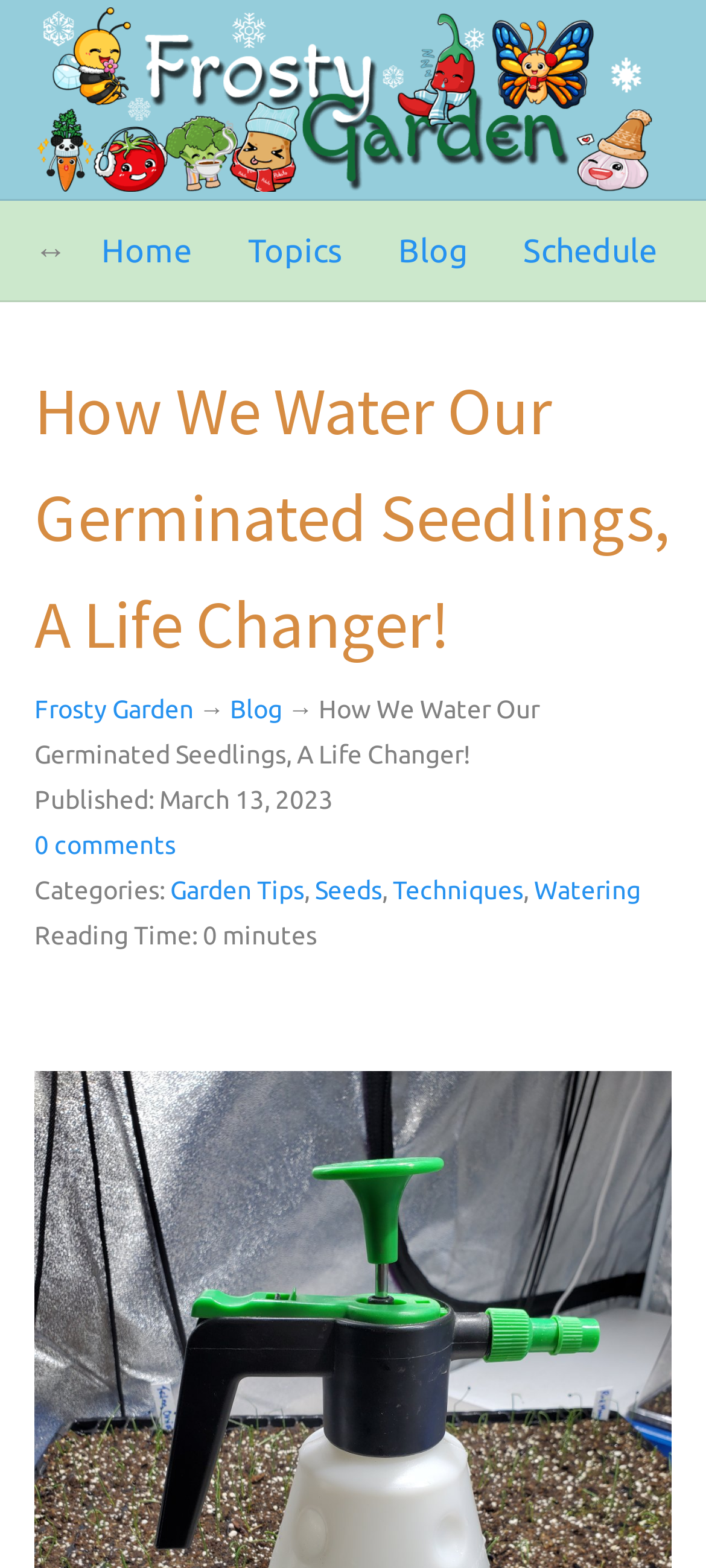Offer a meticulous caption that includes all visible features of the webpage.

The webpage is about a blog post titled "How We Water Our Germinated Seedlings, A Life Changer!" from the Frosty Garden website. At the top left corner, there is a link to the Frosty Garden homepage, accompanied by a logo image. Below this, there is a navigation menu with links to Home, Topics, Blog, and Schedule, spanning across the top of the page.

The main content of the page is a blog post with a heading that matches the title. Below the heading, there is a breadcrumb navigation with links to Frosty Garden and Blog. The post's title is repeated, followed by the publication date, "March 13, 2023". There is also a link to 0 comments and a list of categories, including Garden Tips, Seeds, Techniques, and Watering, separated by commas.

The webpage has a simple layout with a focus on the blog post's content. There are no prominent images or advertisements, and the design is clean and easy to navigate.